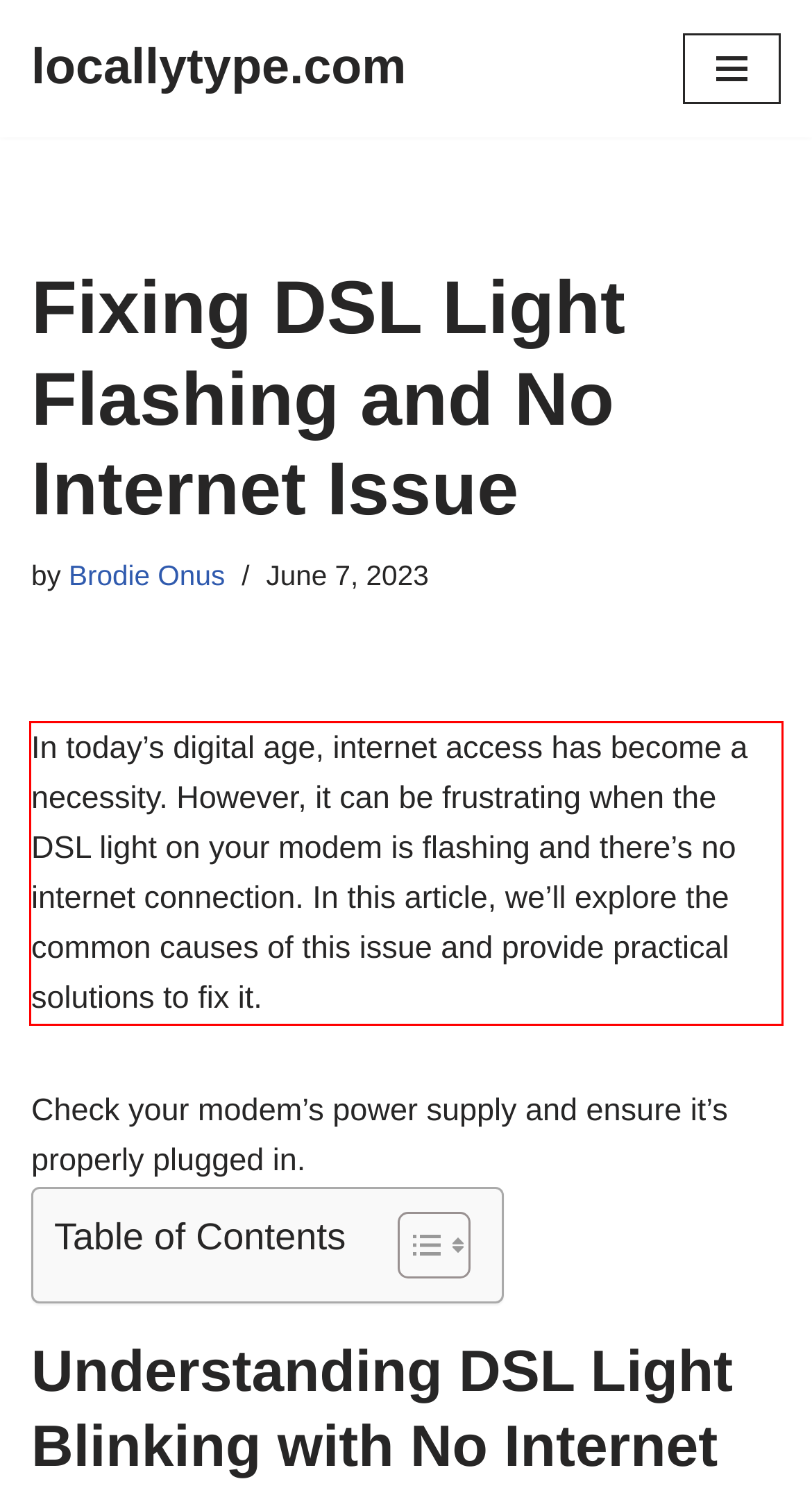Given a webpage screenshot, identify the text inside the red bounding box using OCR and extract it.

In today’s digital age, internet access has become a necessity. However, it can be frustrating when the DSL light on your modem is flashing and there’s no internet connection. In this article, we’ll explore the common causes of this issue and provide practical solutions to fix it.